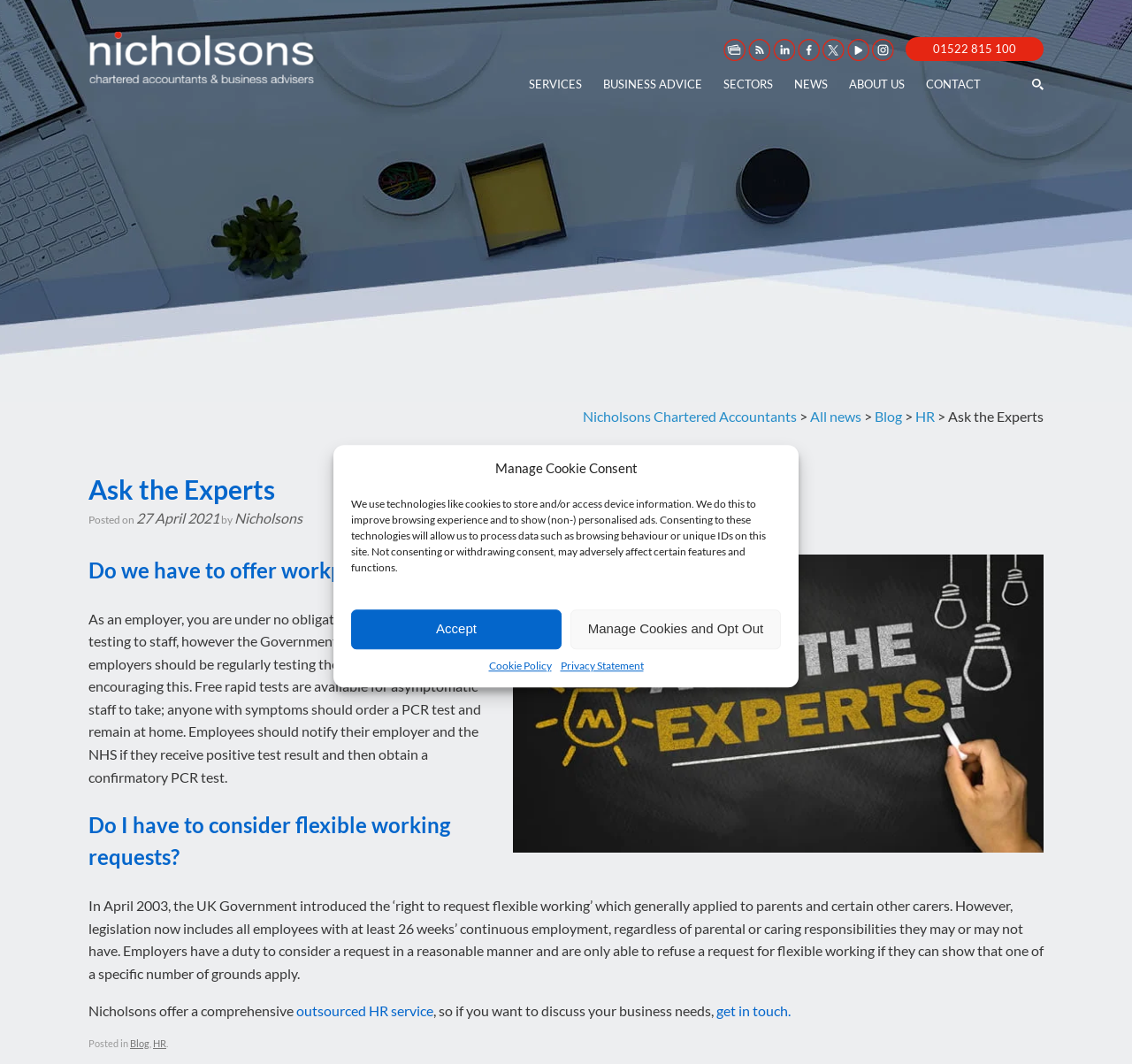Explain in detail what is displayed on the webpage.

The webpage is about "Ask the Experts" from Nicholsons Chartered Accountants, a monthly series where HR experts tackle hot topics in HR. This month's topics include Covid workplace testing and flexible working requests.

At the top of the page, there is a dialog box for managing cookie consent, which includes a description of how the website uses technologies like cookies, and buttons to accept or manage cookies. Below this, there is a logo of Nicholsons Chartered Accountants, followed by a row of links to secure payment, the company's blog, and its social media profiles.

The main content of the page is divided into sections. The first section has a heading "Ask the Experts" and includes a brief introduction to the series. Below this, there is an image related to the topic.

The next section has two subheadings: "Do we have to offer workplace testing?" and "Do I have to consider flexible working requests?" Each subheading is followed by a detailed paragraph explaining the topic. The text is informative and provides guidance on the topics.

At the bottom of the page, there is a section with links to related topics, including "Blog" and "HR". There is also a call-to-action to get in touch with Nicholsons for discussing business needs.

Throughout the page, there are several links to other pages on the website, including the company's services, business advice, sectors, news, and about us sections.